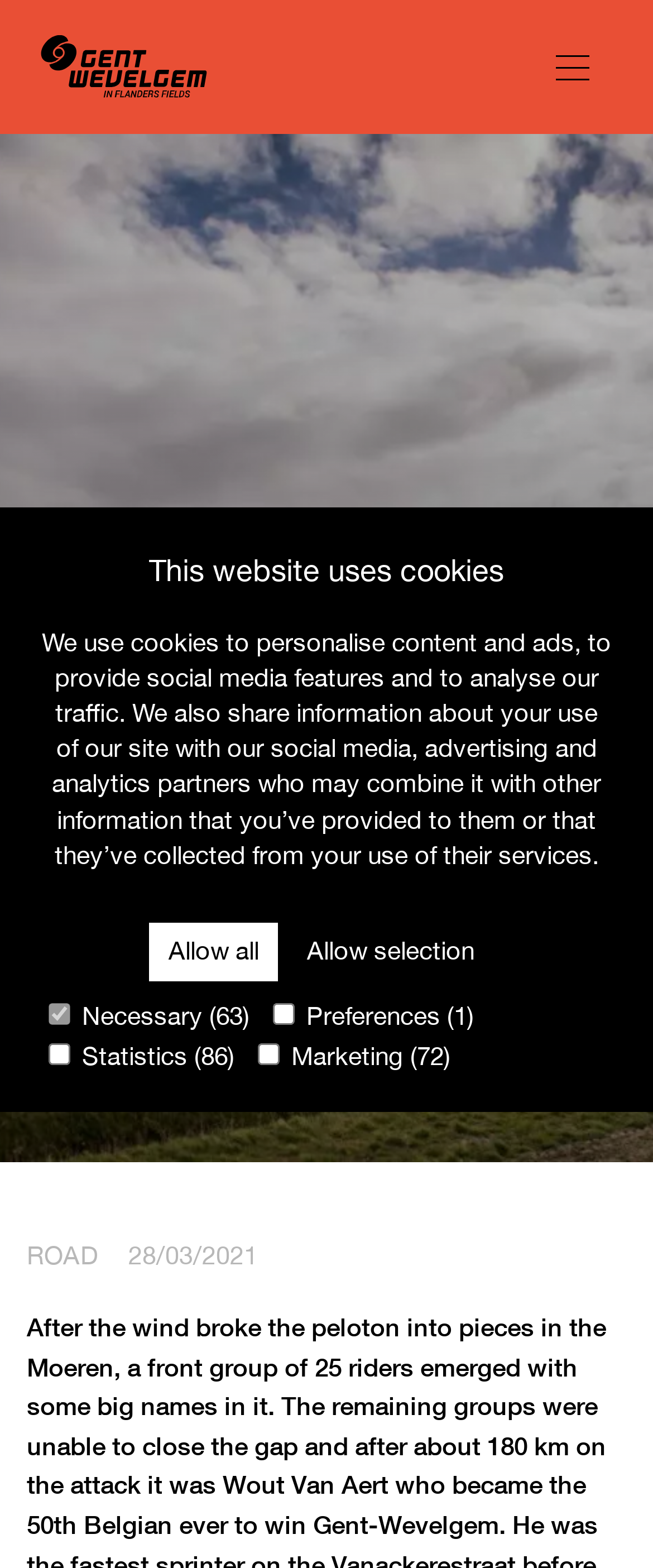Generate the text content of the main headline of the webpage.

Van Aert sprints to victory in Wevelgem